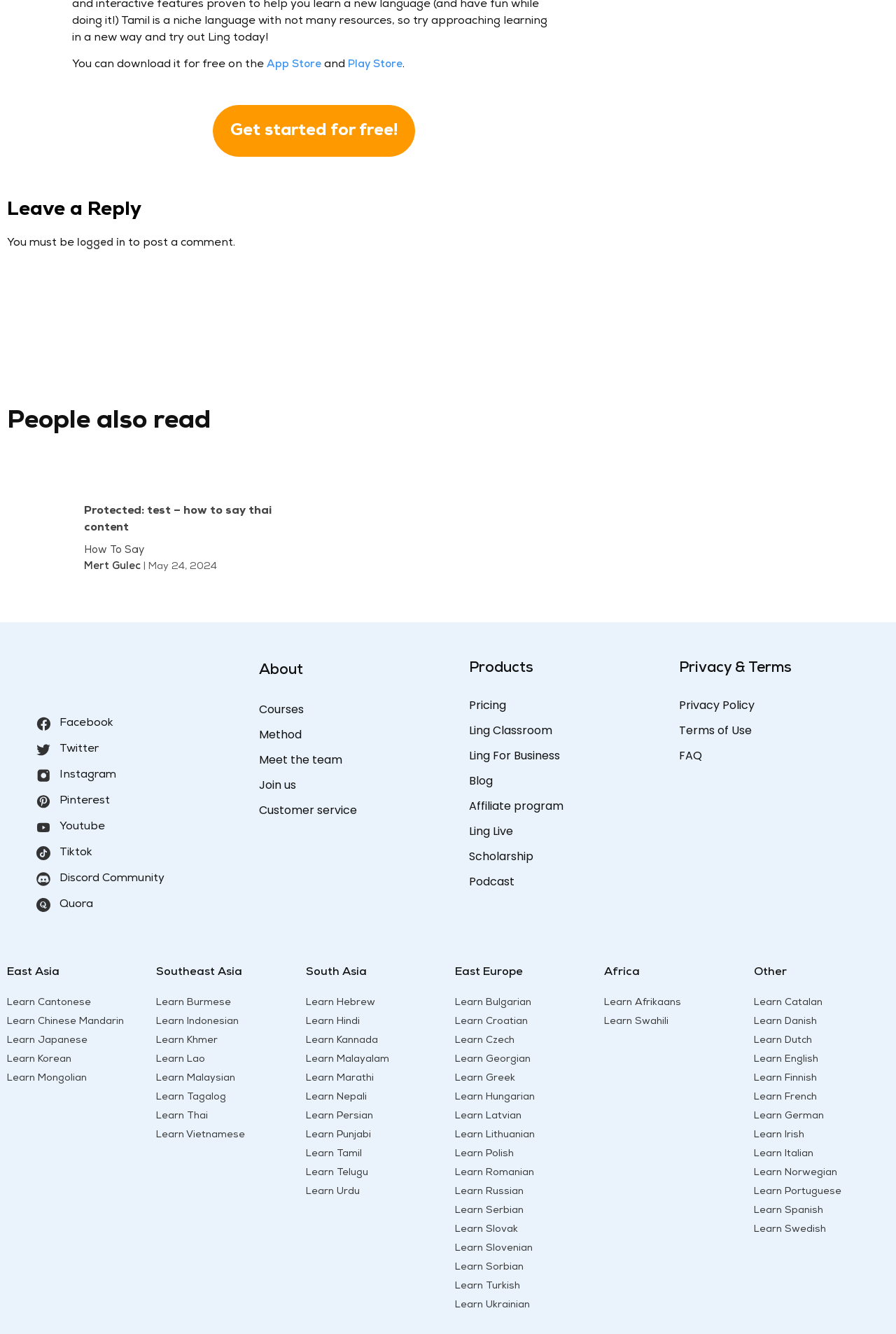Can you find the bounding box coordinates for the element that needs to be clicked to execute this instruction: "Download the app from the App Store"? The coordinates should be given as four float numbers between 0 and 1, i.e., [left, top, right, bottom].

[0.298, 0.045, 0.359, 0.053]